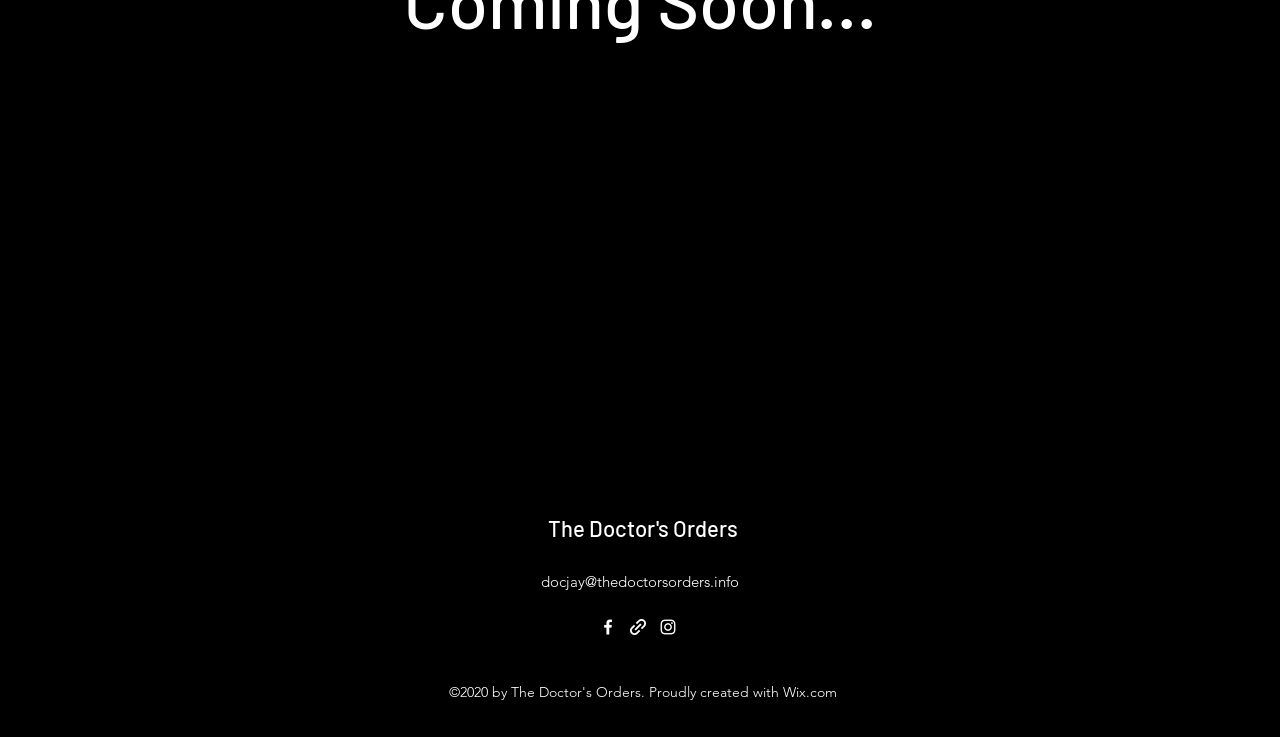Identify the bounding box coordinates for the UI element mentioned here: "The Doctor's Orders". Provide the coordinates as four float values between 0 and 1, i.e., [left, top, right, bottom].

[0.428, 0.699, 0.576, 0.734]